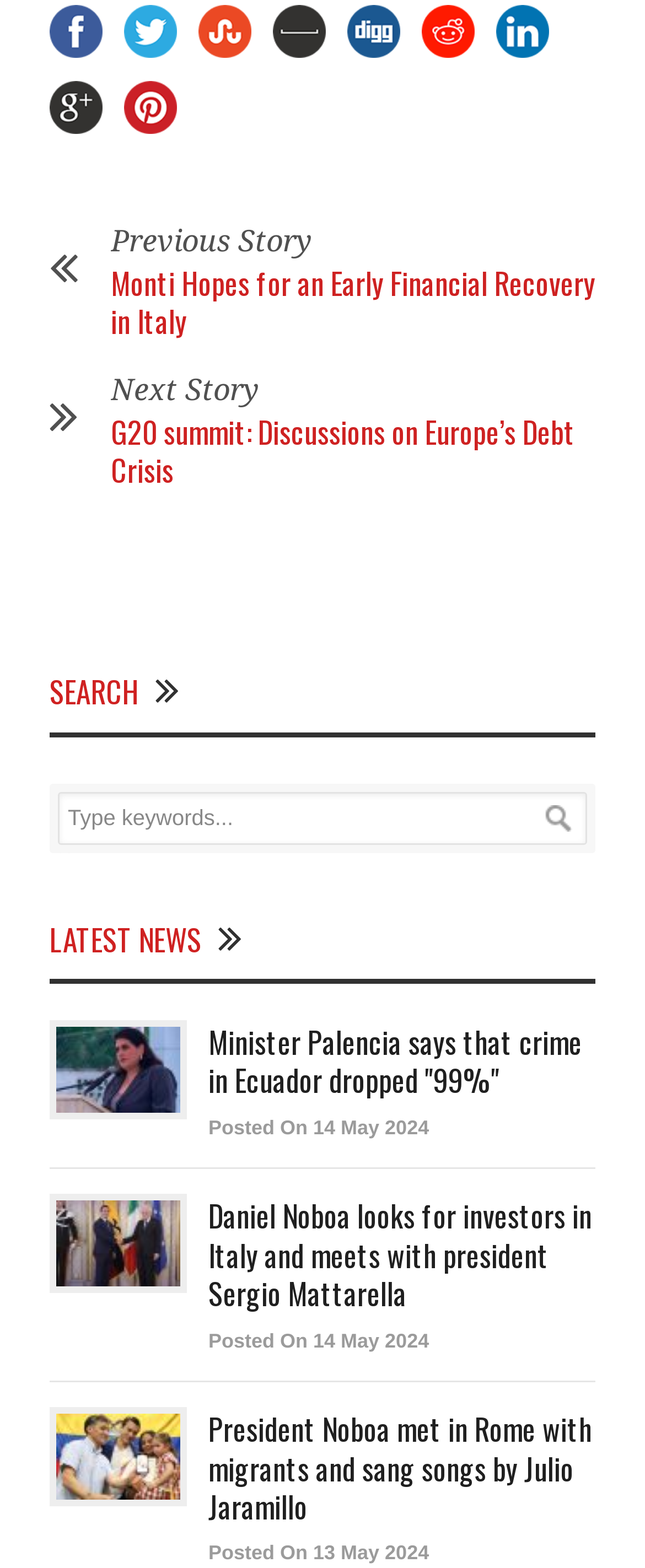What is the date of the latest news article?
Please provide a comprehensive answer based on the contents of the image.

I looked at the dates posted next to each news article, and the latest one is 'Posted On 14 May 2024'.